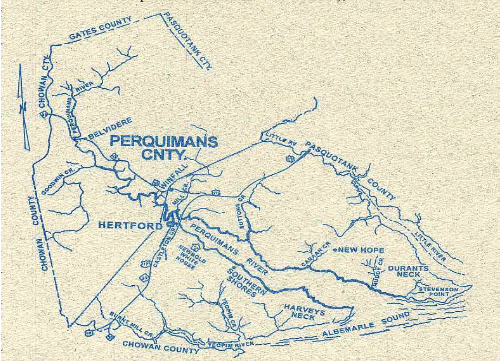Give a short answer to this question using one word or a phrase:
In what year was Hertford established?

1701